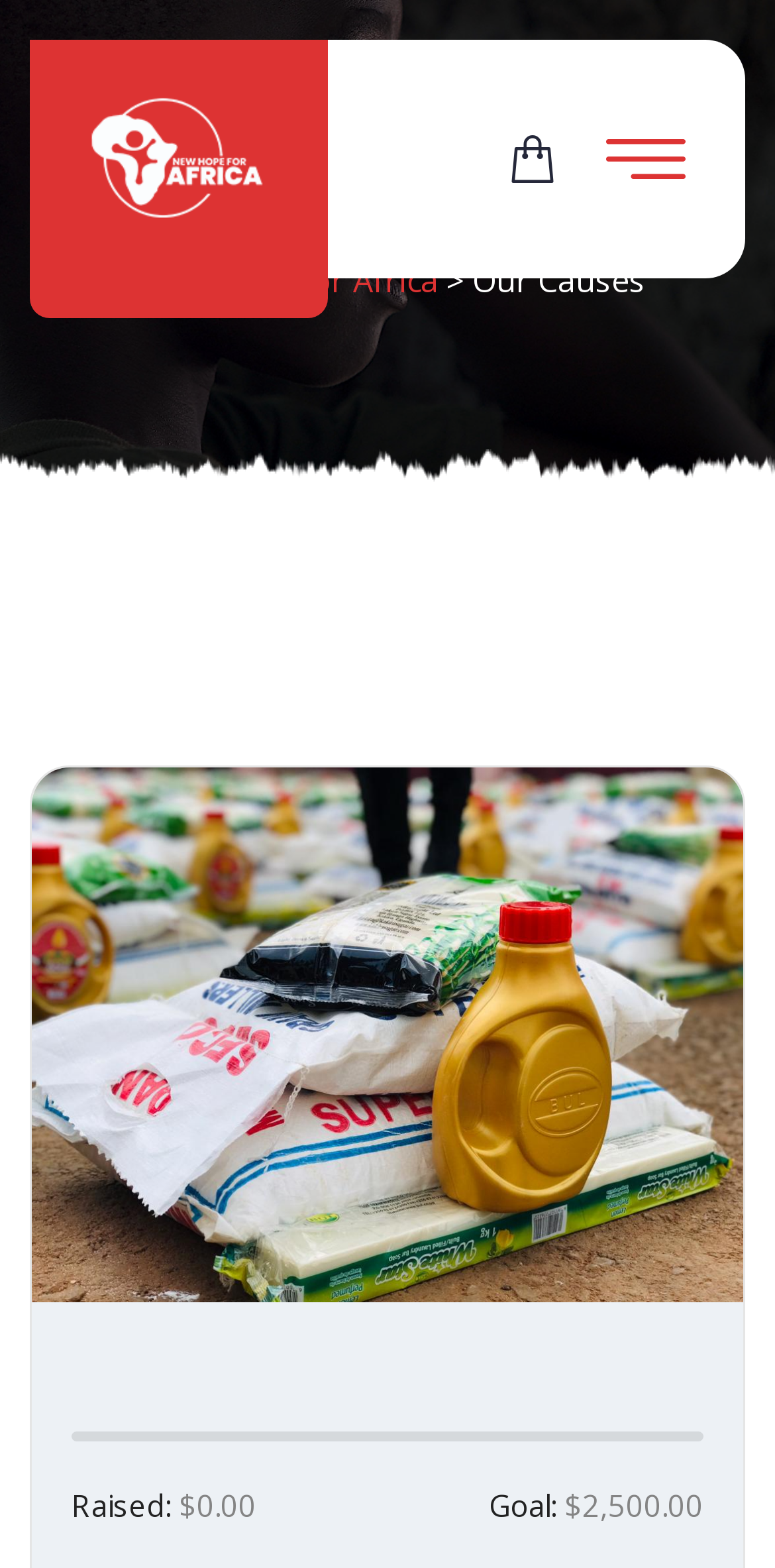What is the goal amount?
Please utilize the information in the image to give a detailed response to the question.

I found the goal amount by looking at the text elements at the bottom of the page, where it says 'Goal:' followed by the amount '$2,500.00'.